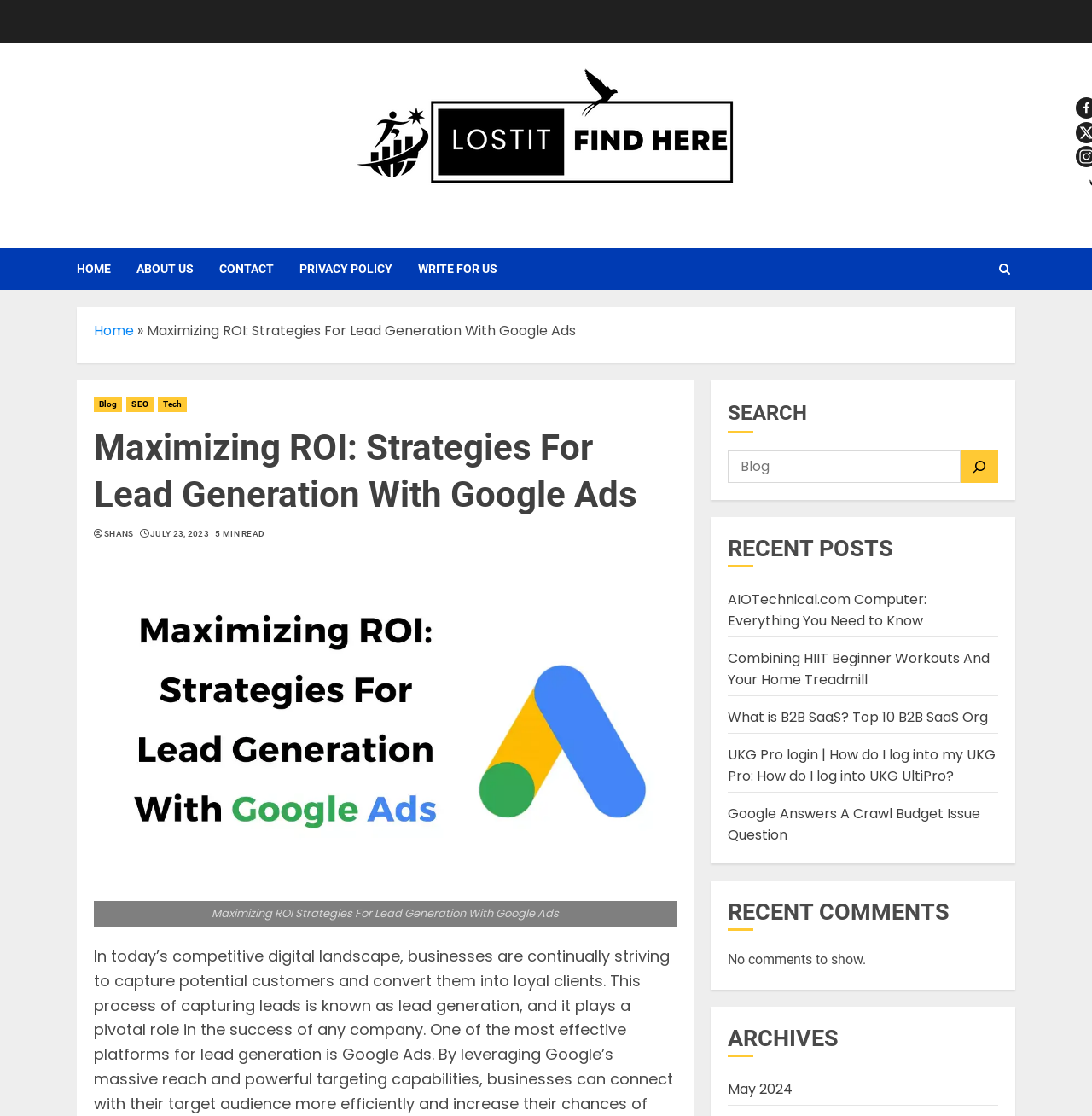Locate the bounding box coordinates of the item that should be clicked to fulfill the instruction: "Read the article about AIOTechnical.com Computer".

[0.667, 0.528, 0.849, 0.566]